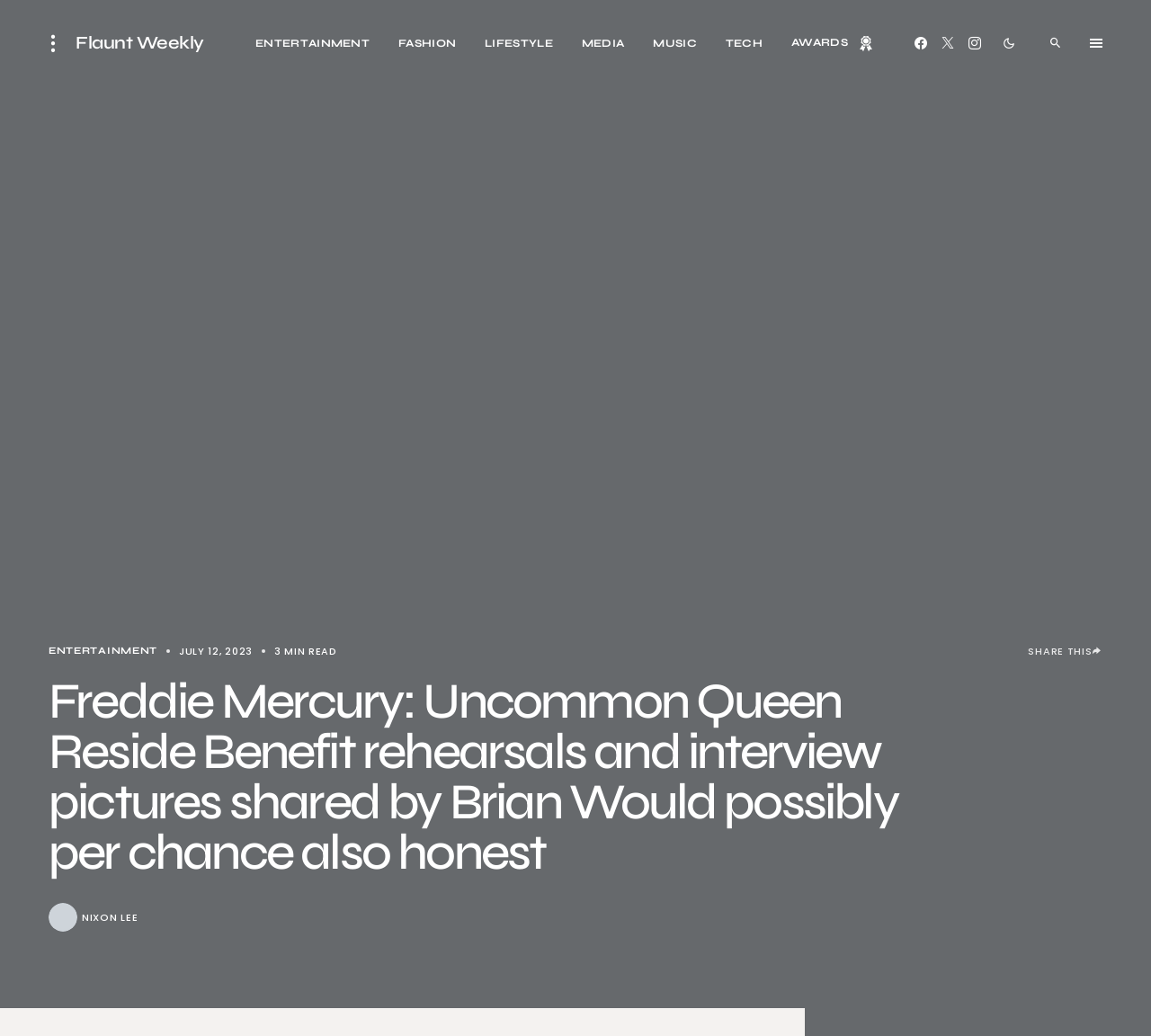What is the name of the author of the article?
Identify the answer in the screenshot and reply with a single word or phrase.

NIXON LEE